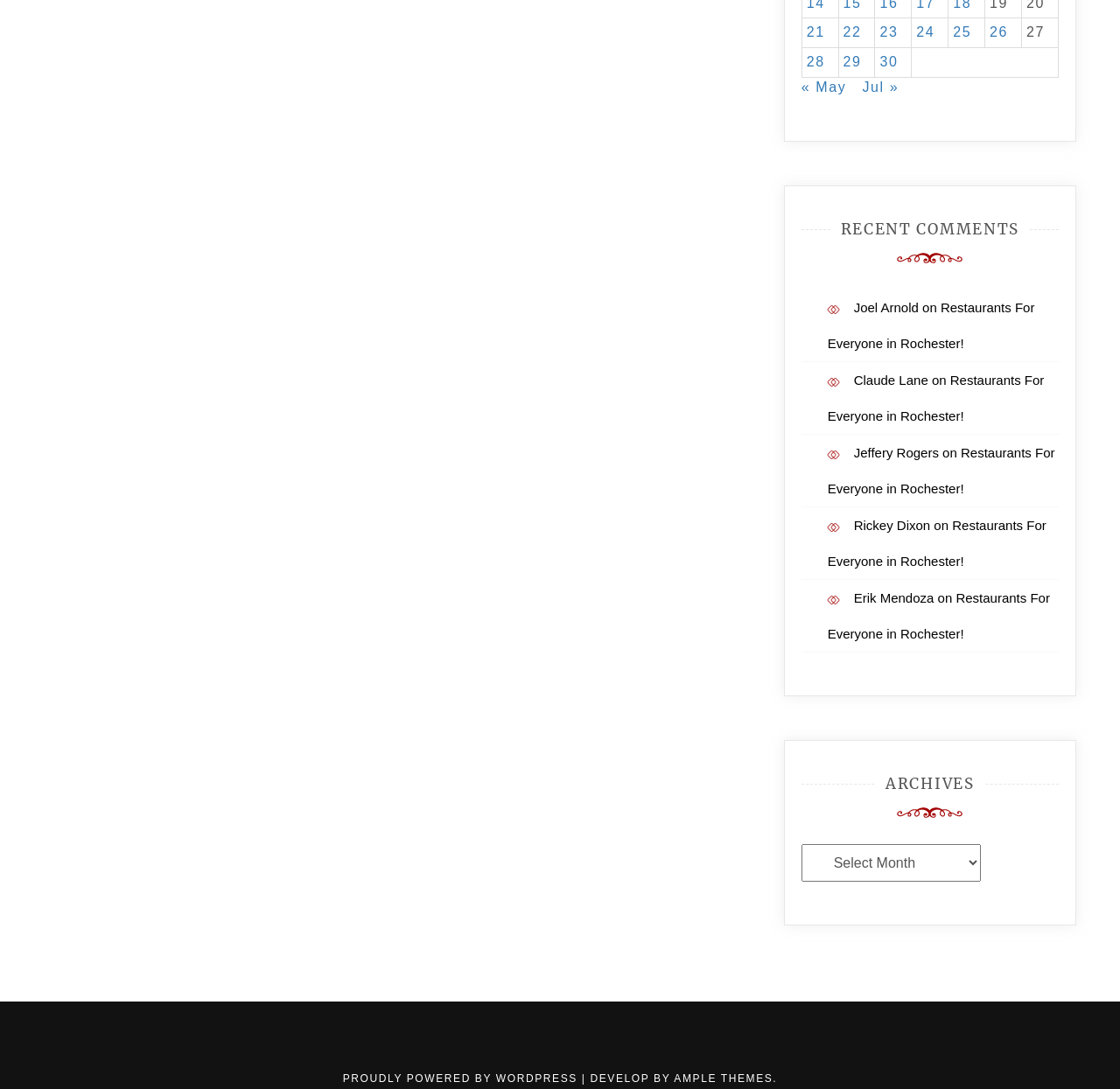Find the bounding box coordinates of the clickable region needed to perform the following instruction: "Click on Cameras". The coordinates should be provided as four float numbers between 0 and 1, i.e., [left, top, right, bottom].

None